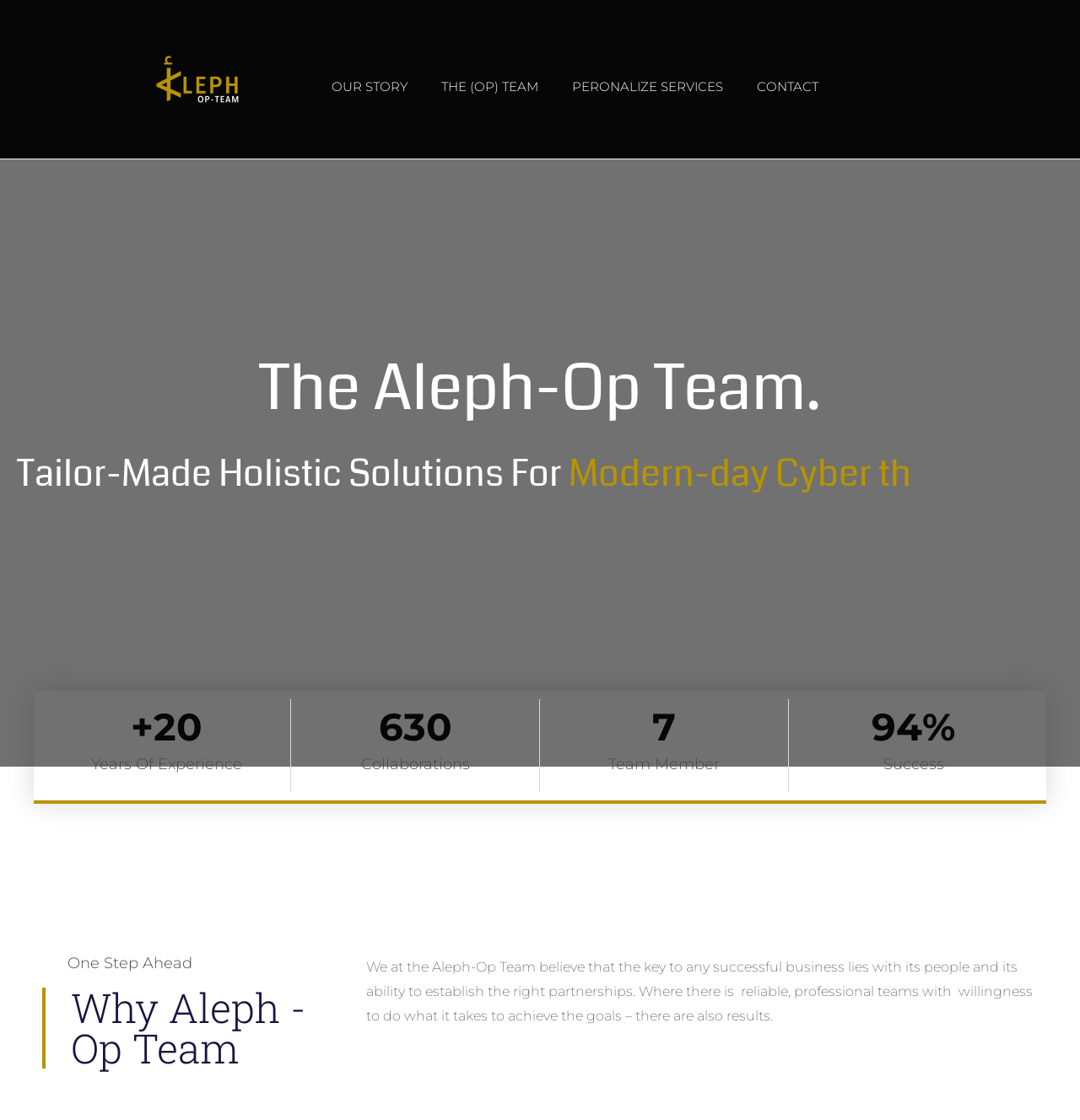Reply to the question below using a single word or brief phrase:
How many collaborations have they had?

630